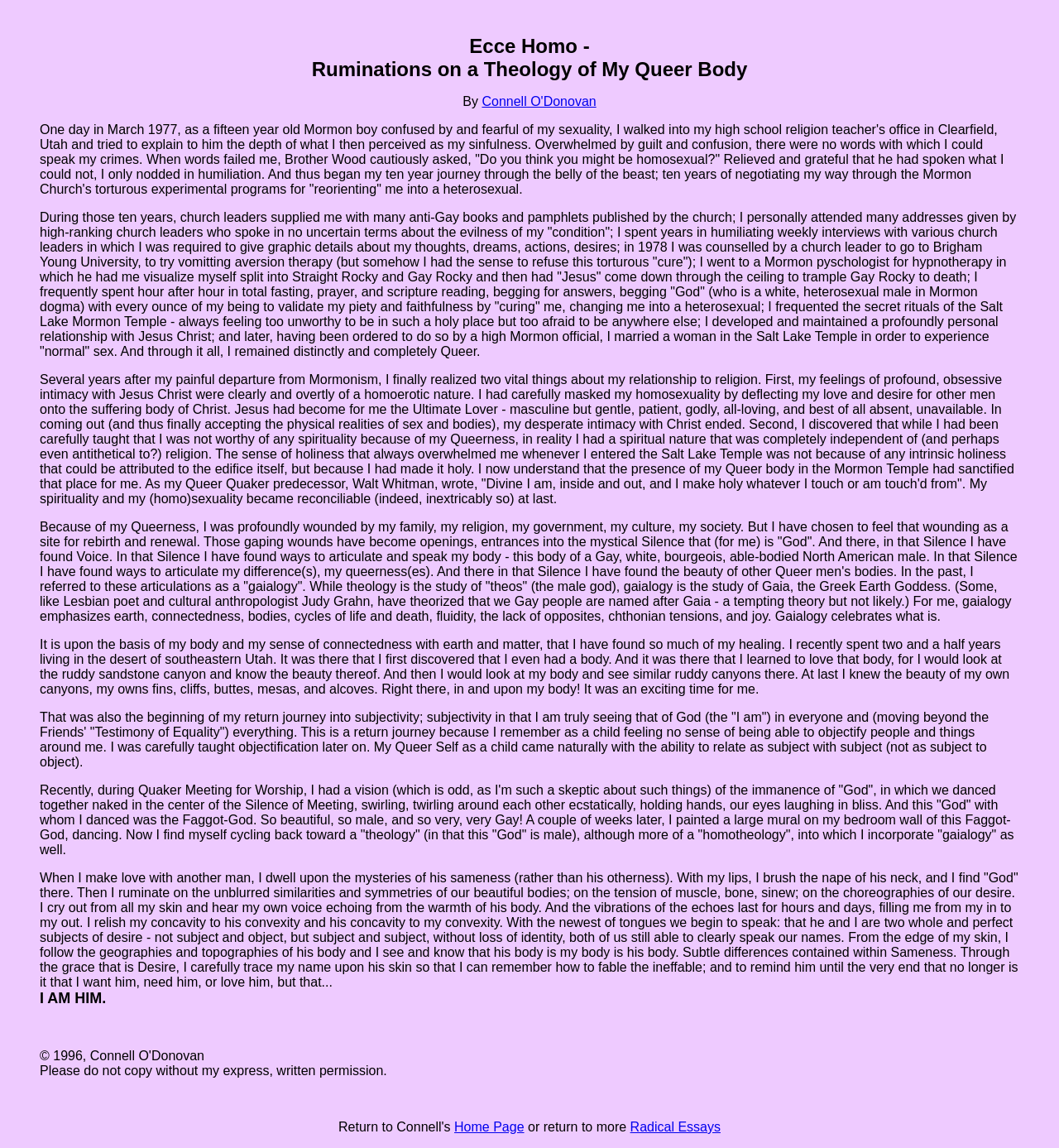Predict the bounding box of the UI element based on this description: "Home Page".

[0.429, 0.975, 0.495, 0.988]